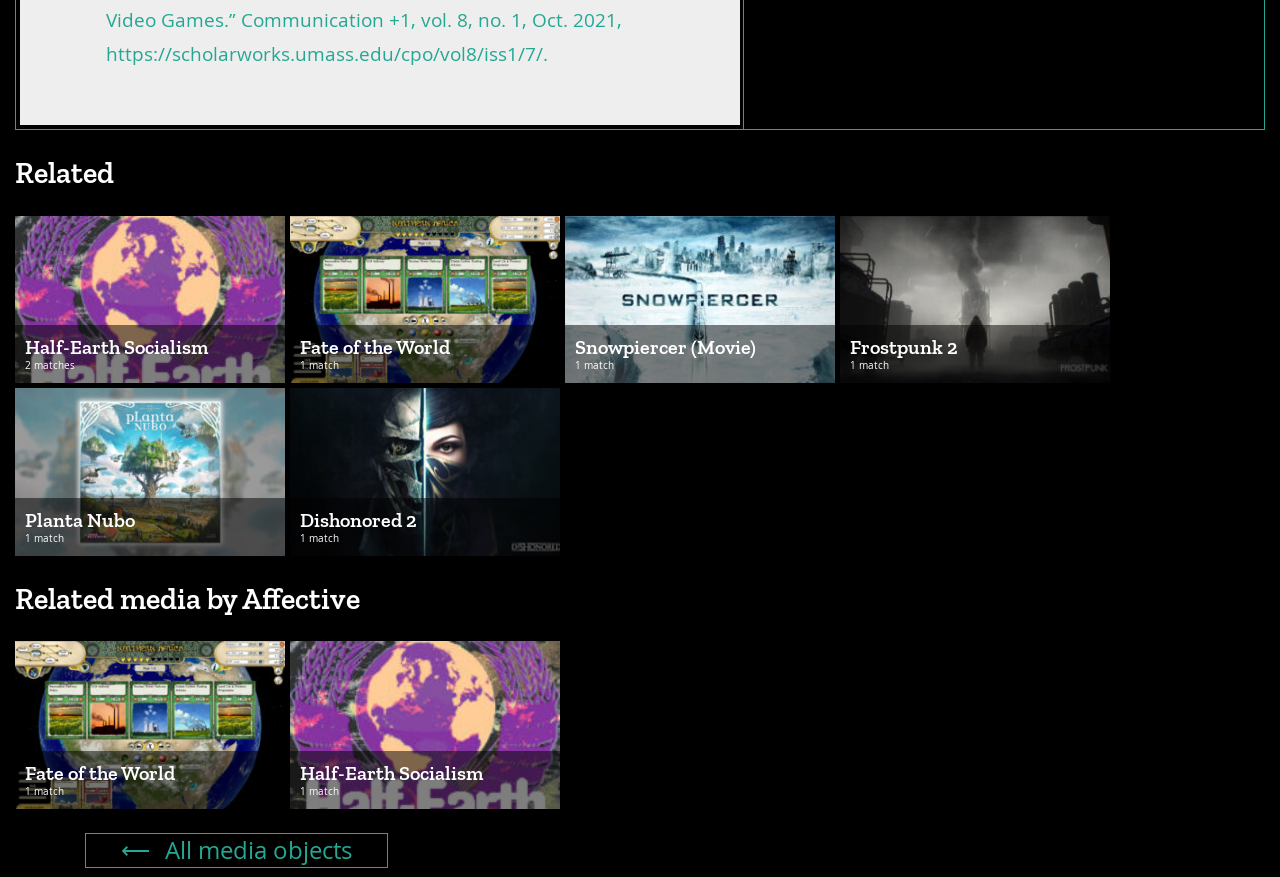How many related media are listed on the webpage?
Using the screenshot, give a one-word or short phrase answer.

8